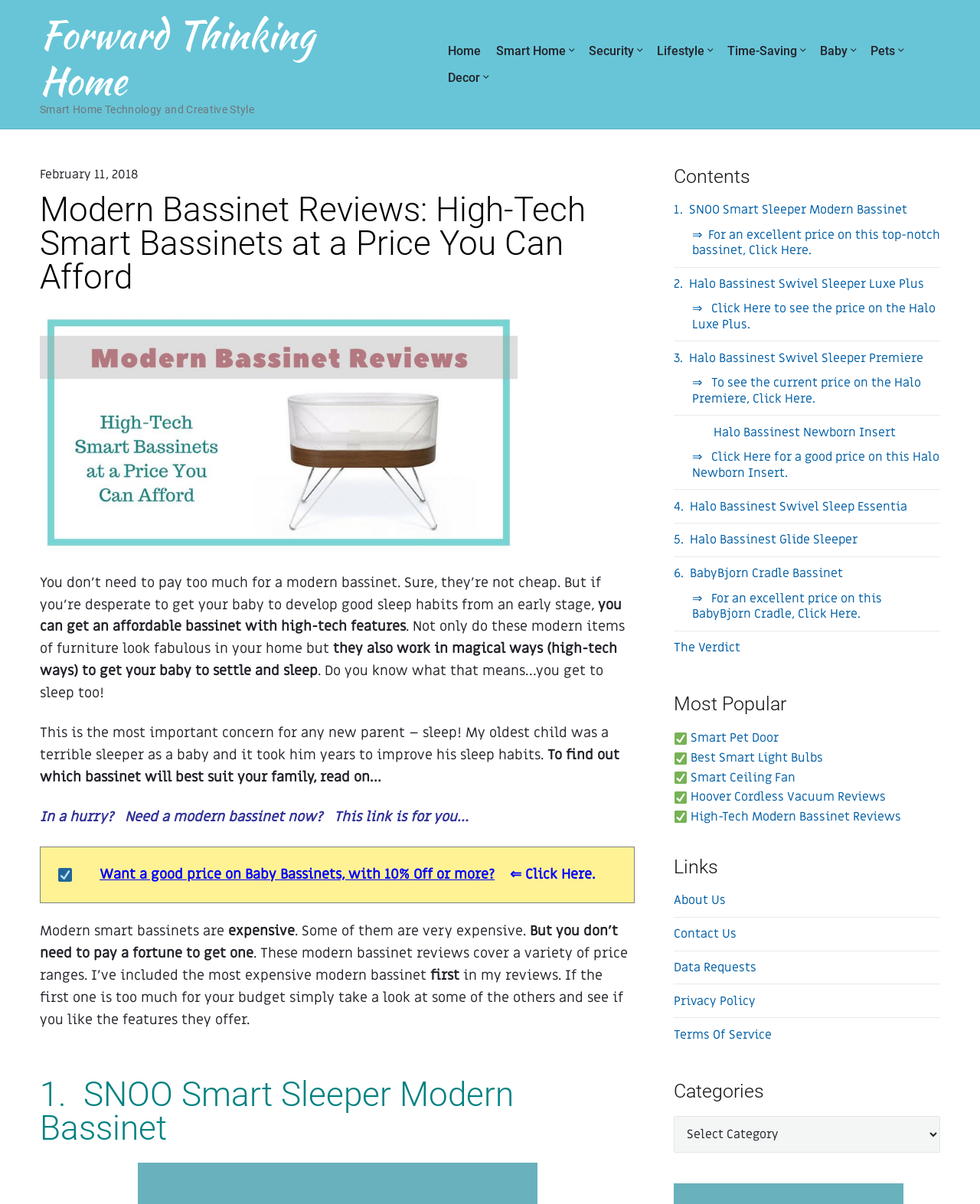Show the bounding box coordinates of the element that should be clicked to complete the task: "Read about Office Policies".

None